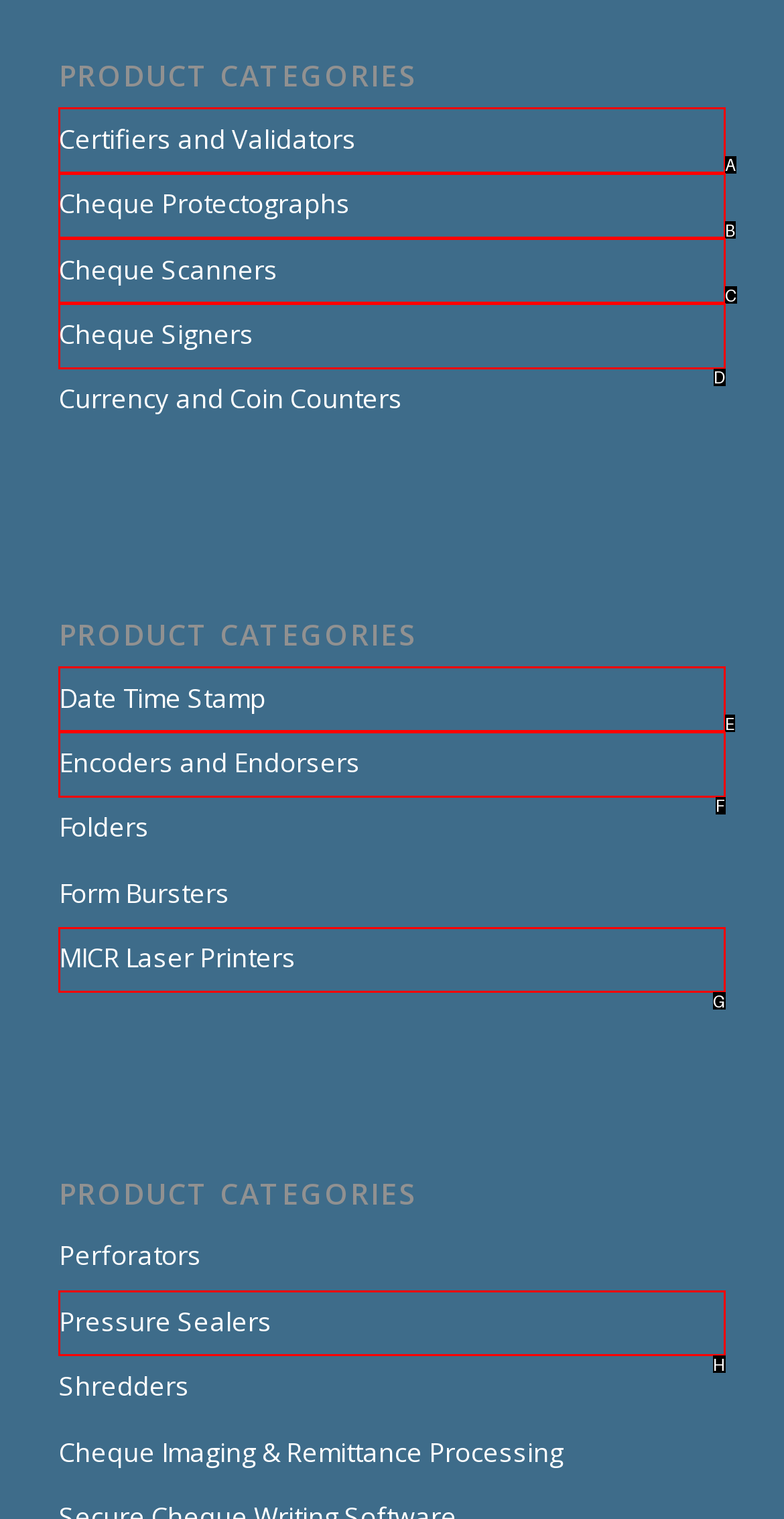Identify the correct choice to execute this task: View Certifiers and Validators
Respond with the letter corresponding to the right option from the available choices.

A